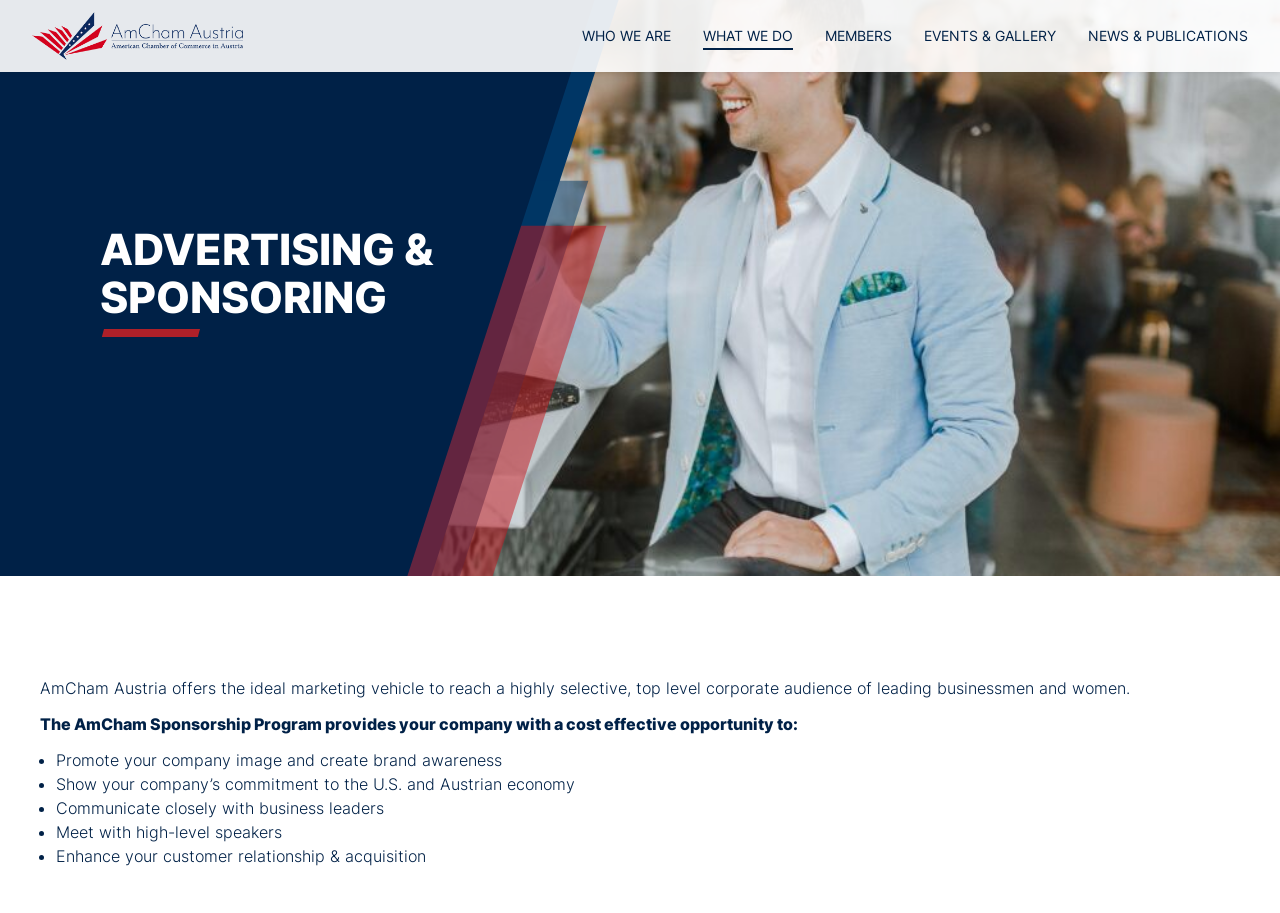Consider the image and give a detailed and elaborate answer to the question: 
What type of audience does AmCham Austria target?

The type of audience that AmCham Austria targets can be found in the text on the webpage, which states that it offers 'the ideal marketing vehicle to reach a highly selective, top level corporate audience of leading businessmen and women'.